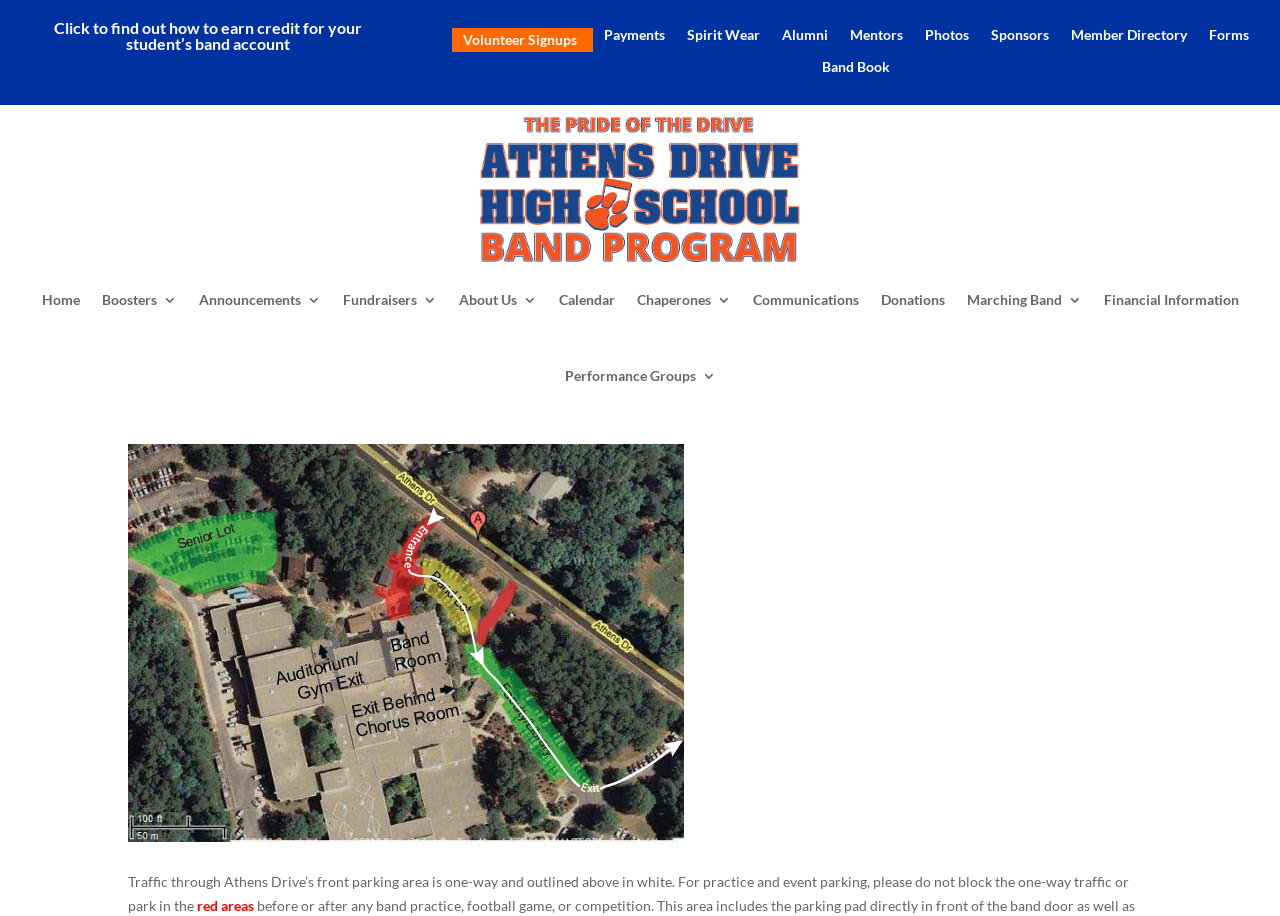Determine the bounding box coordinates for the HTML element mentioned in the following description: "Calendar". The coordinates should be a list of four floats ranging from 0 to 1, represented as [left, top, right, bottom].

[0.436, 0.287, 0.48, 0.369]